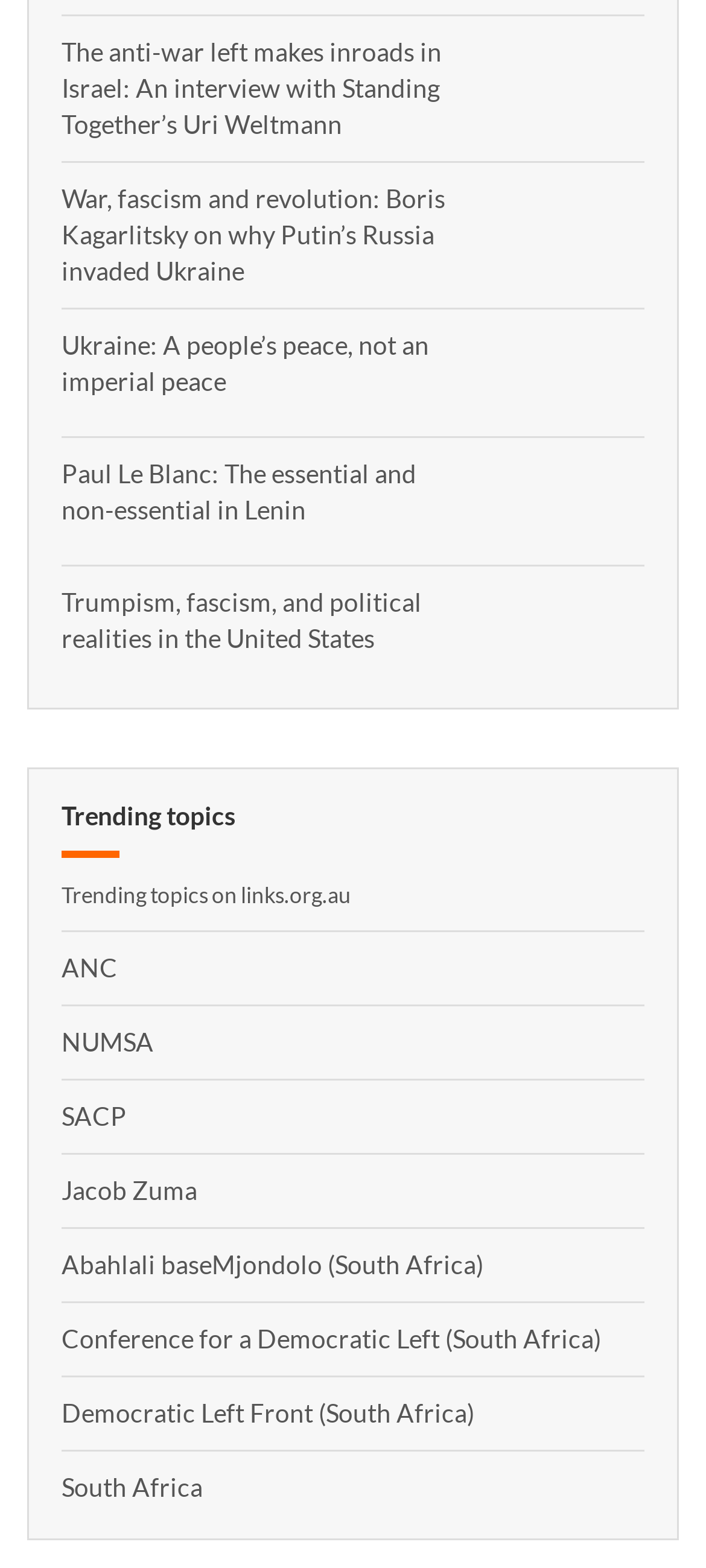Please specify the bounding box coordinates of the area that should be clicked to accomplish the following instruction: "View the image of Standing Together protest". The coordinates should consist of four float numbers between 0 and 1, i.e., [left, top, right, bottom].

[0.721, 0.022, 0.913, 0.08]